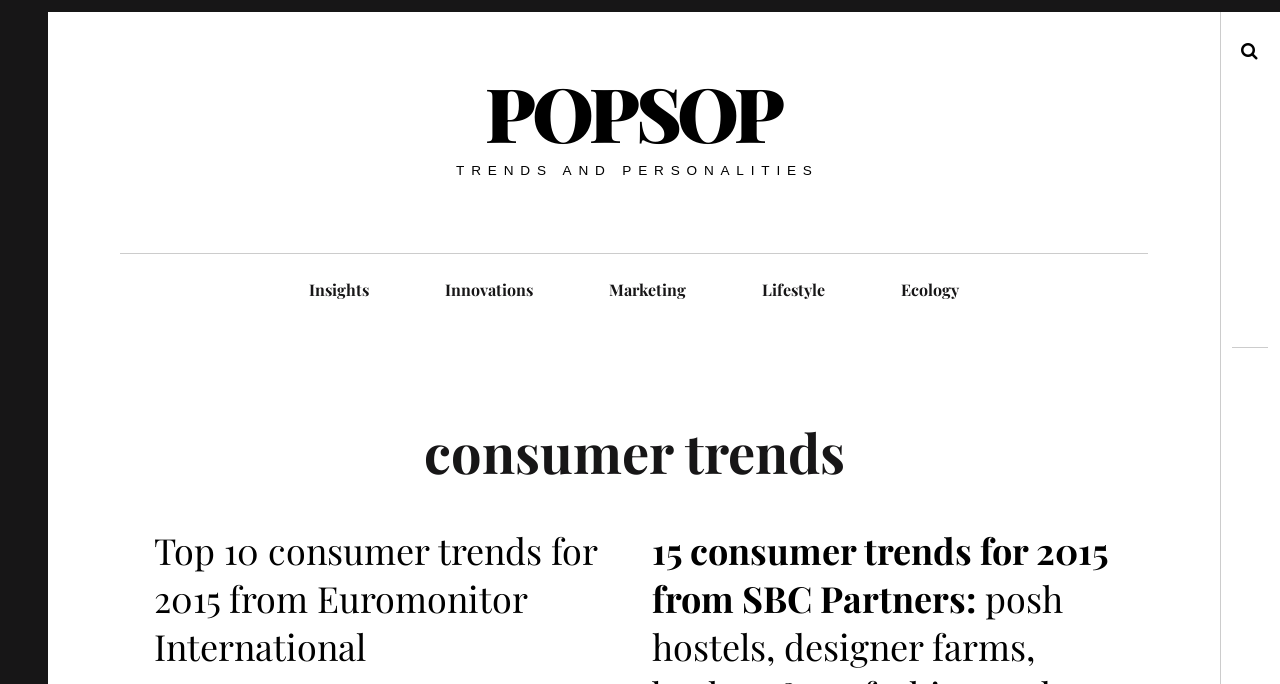What are the categories listed on the webpage?
Using the visual information from the image, give a one-word or short-phrase answer.

Insights, Innovations, Marketing, Lifestyle, Ecology